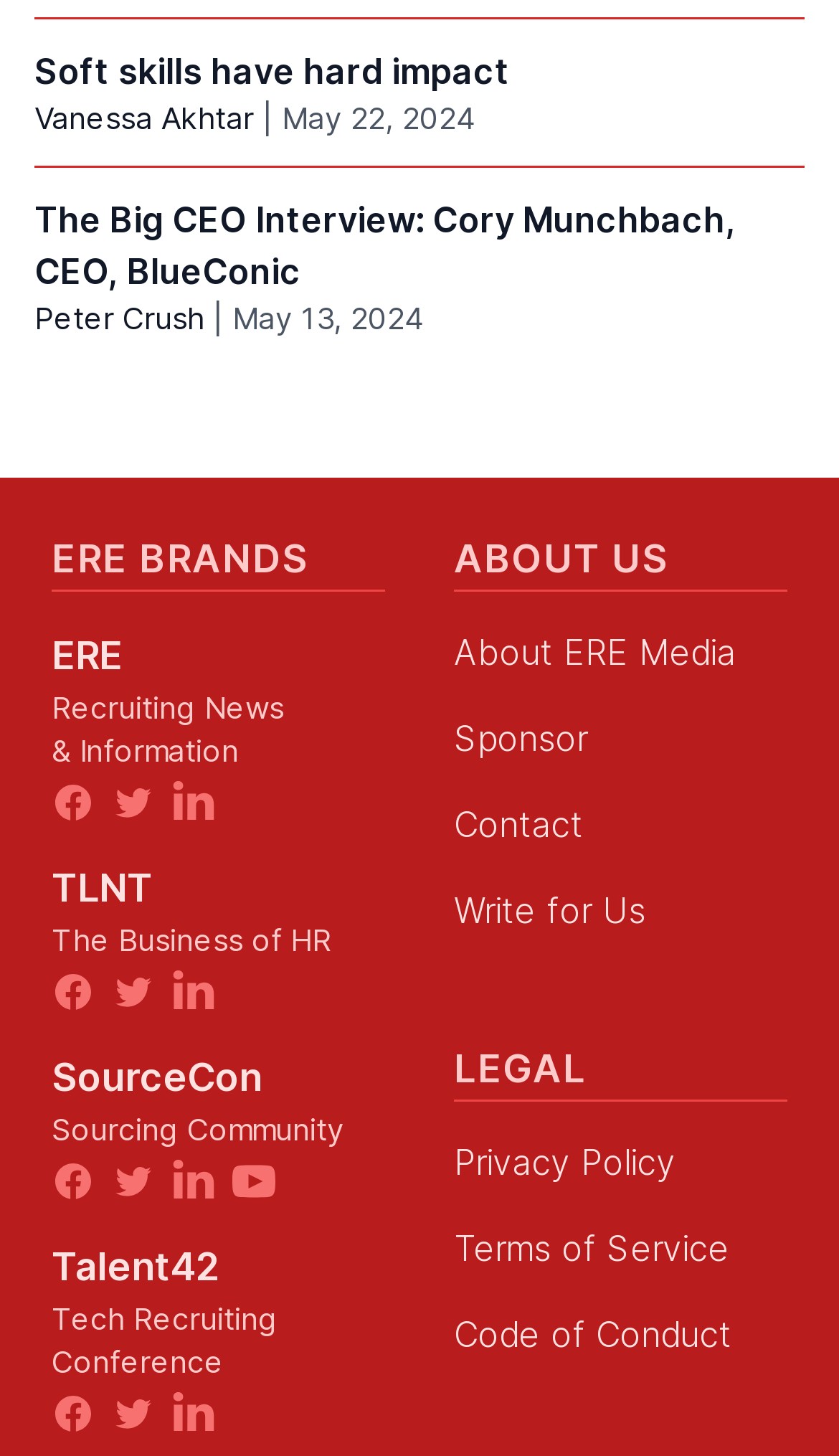Ascertain the bounding box coordinates for the UI element detailed here: "Soft skills have hard impact". The coordinates should be provided as [left, top, right, bottom] with each value being a float between 0 and 1.

[0.041, 0.034, 0.608, 0.063]